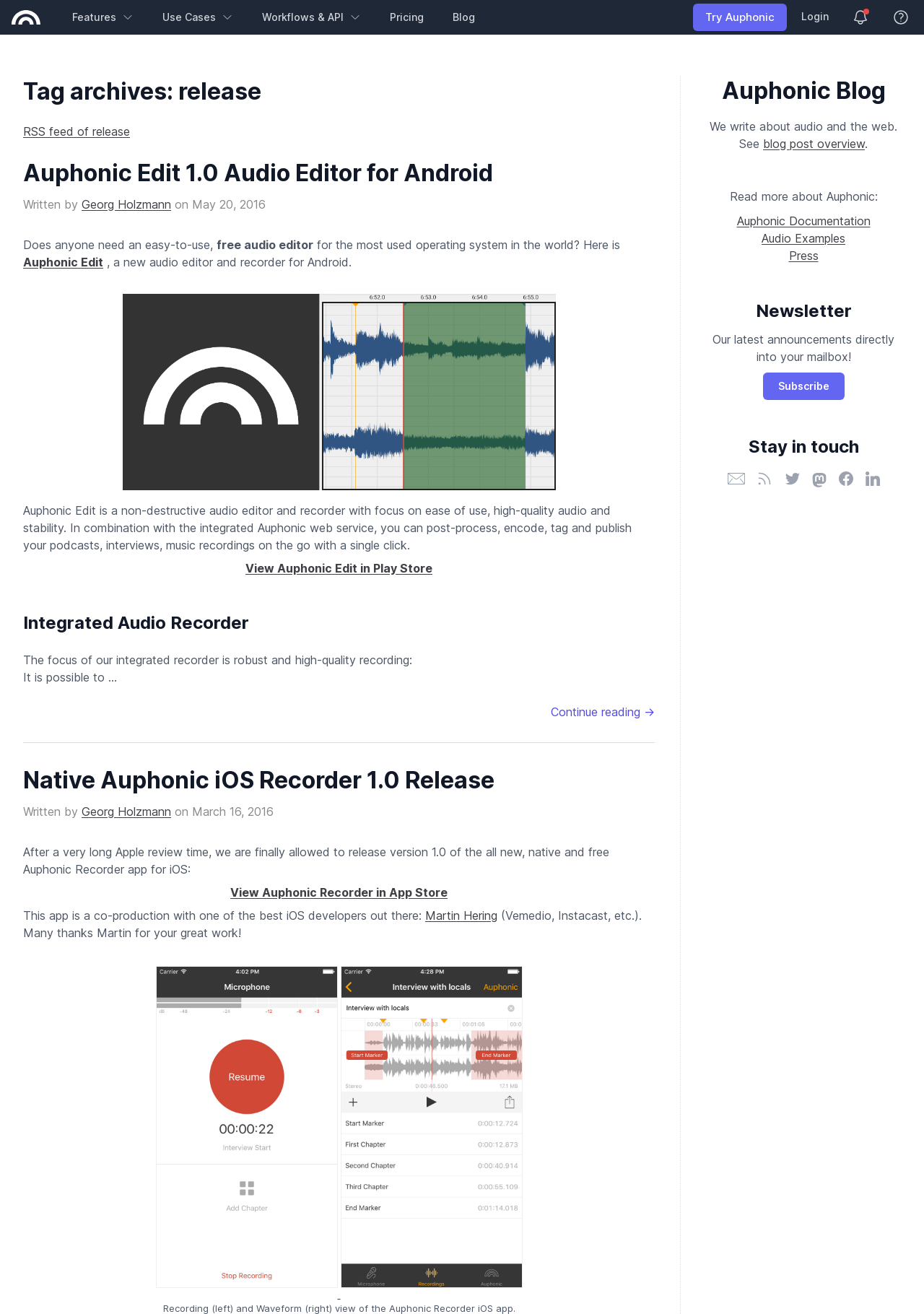Kindly respond to the following question with a single word or a brief phrase: 
How many audio recorder views are shown in the Auphonic Recorder iOS app?

Two